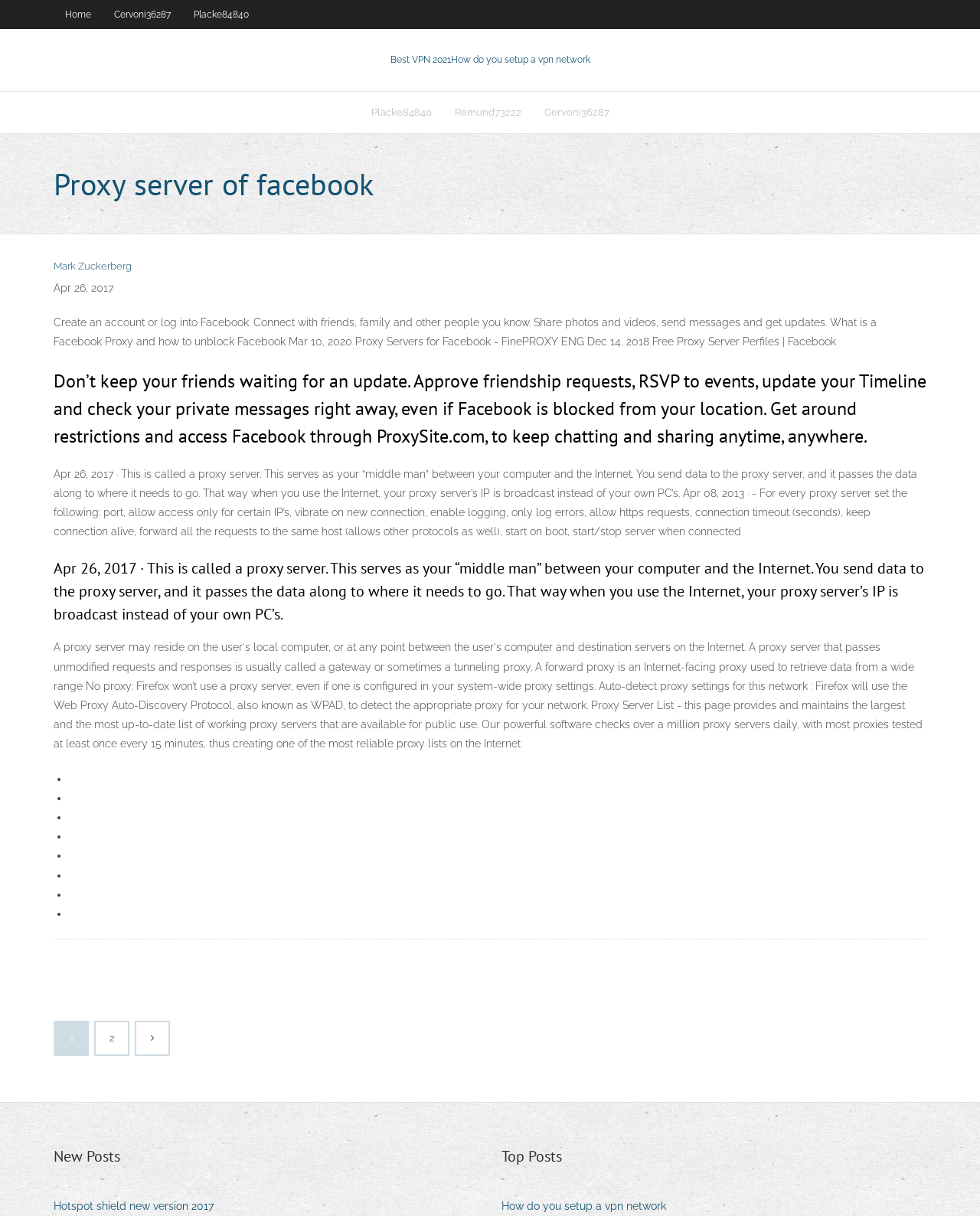Your task is to extract the text of the main heading from the webpage.

Proxy server of facebook